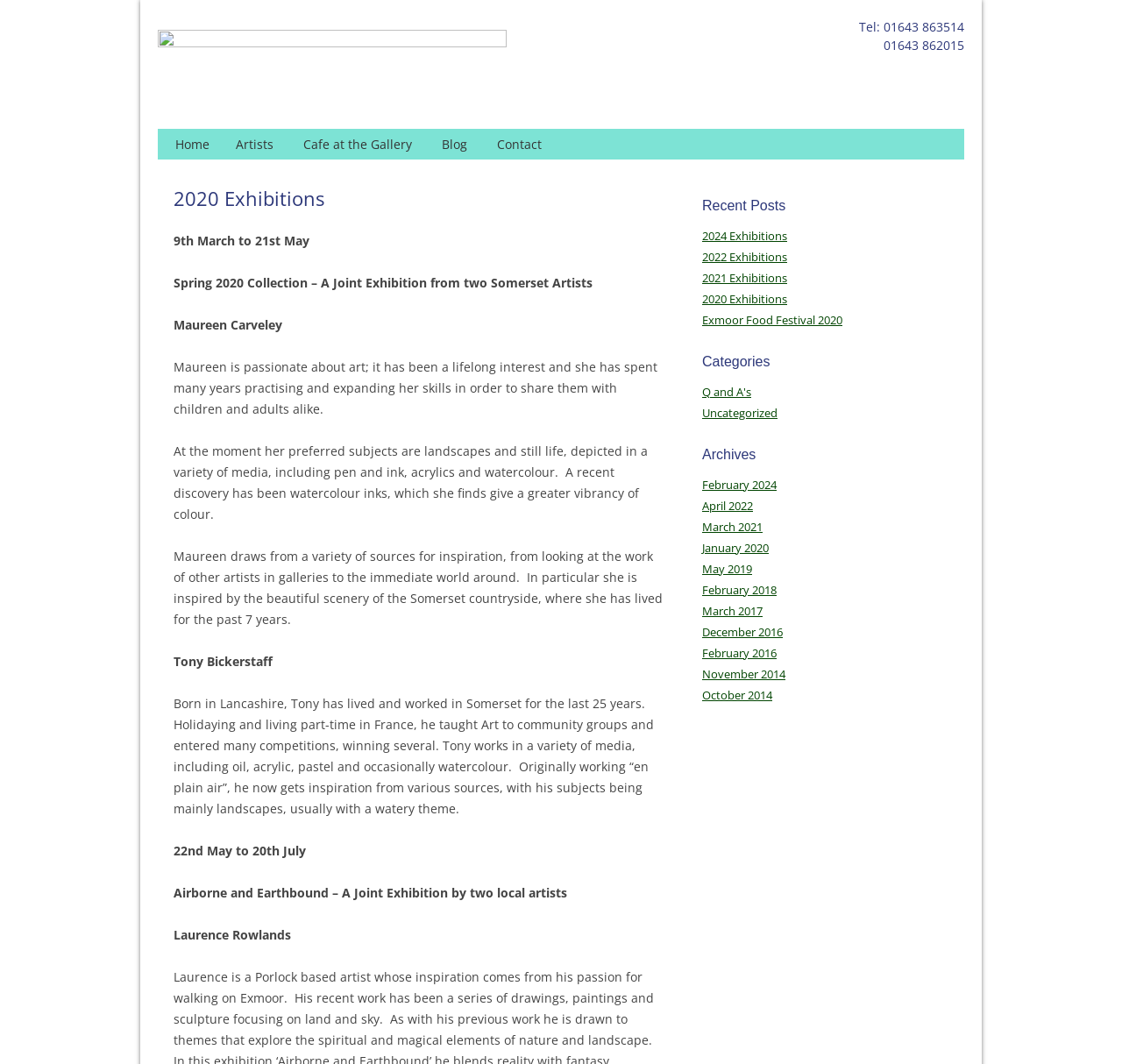Pinpoint the bounding box coordinates of the clickable area necessary to execute the following instruction: "Go to Contact page". The coordinates should be given as four float numbers between 0 and 1, namely [left, top, right, bottom].

[0.435, 0.121, 0.491, 0.15]